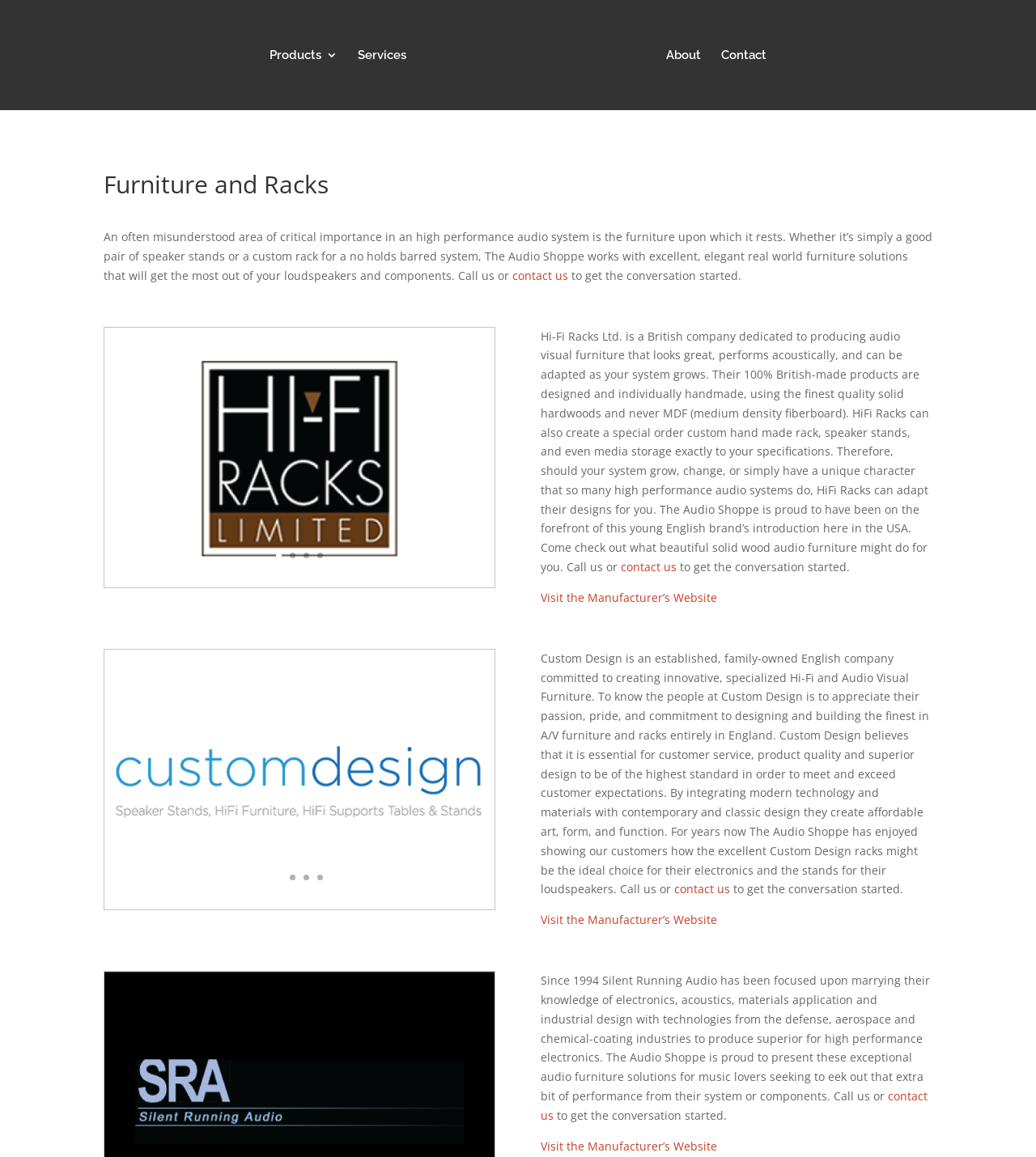Please specify the bounding box coordinates in the format (top-left x, top-left y, bottom-right x, bottom-right y), with all values as floating point numbers between 0 and 1. Identify the bounding box of the UI element described by: alt="The Audio Shoppe"

[0.41, 0.002, 0.623, 0.096]